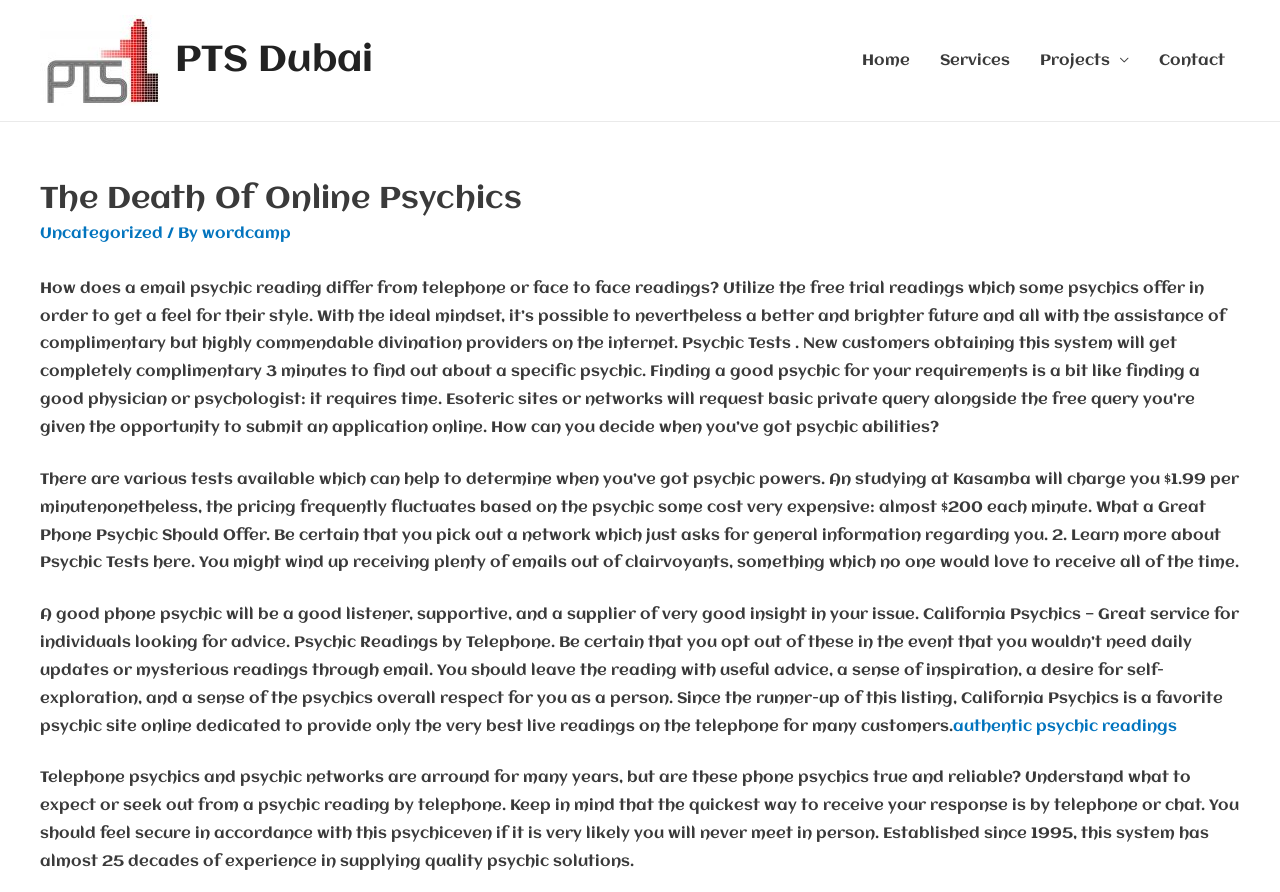Please examine the image and provide a detailed answer to the question: What is the main topic of this webpage?

Based on the content of the webpage, it appears to be discussing psychic readings, including how to find a good psychic, what to expect from a reading, and the differences between various types of readings.